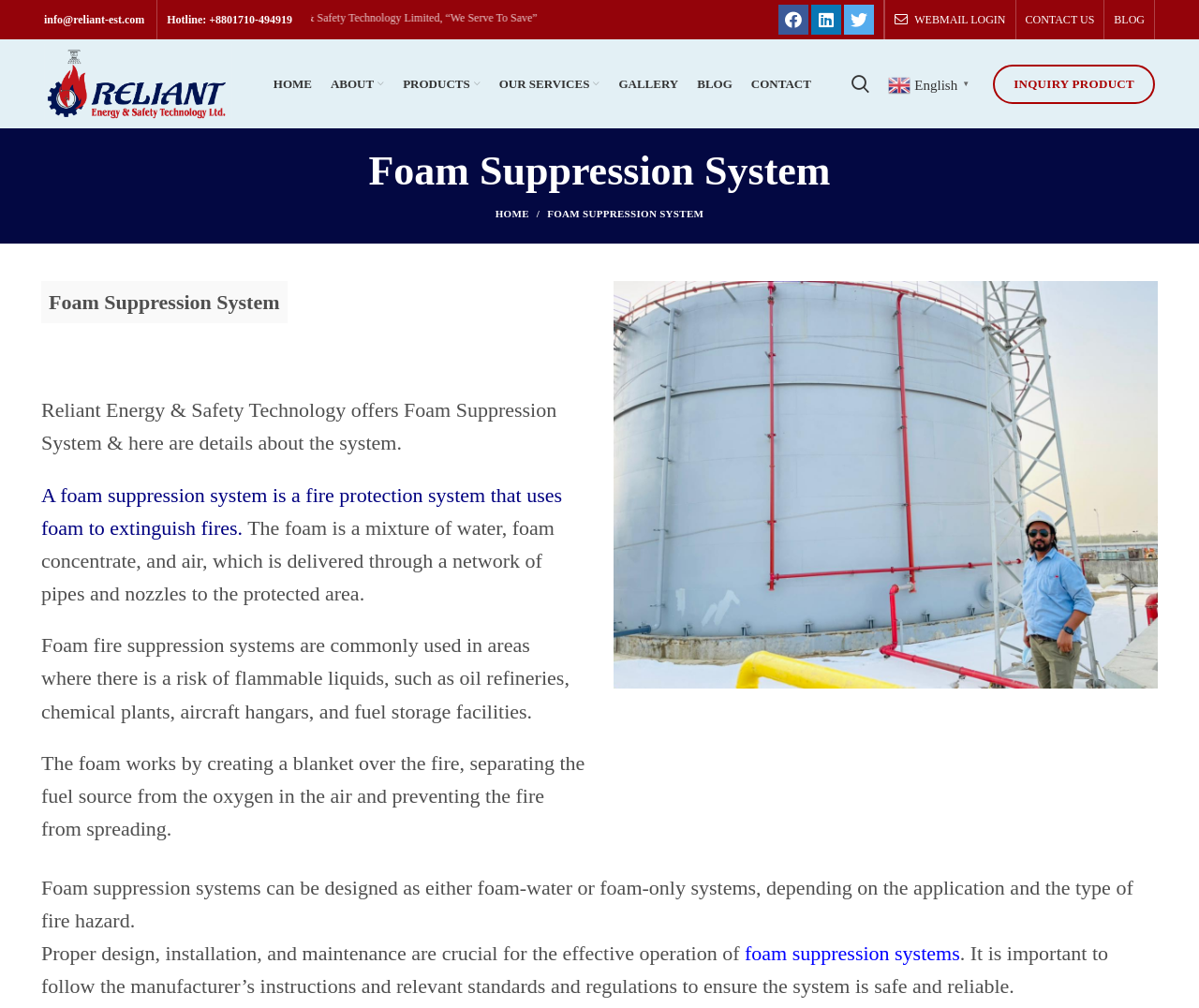Using the provided element description: "foam suppression systems", identify the bounding box coordinates. The coordinates should be four floats between 0 and 1 in the order [left, top, right, bottom].

[0.621, 0.934, 0.801, 0.957]